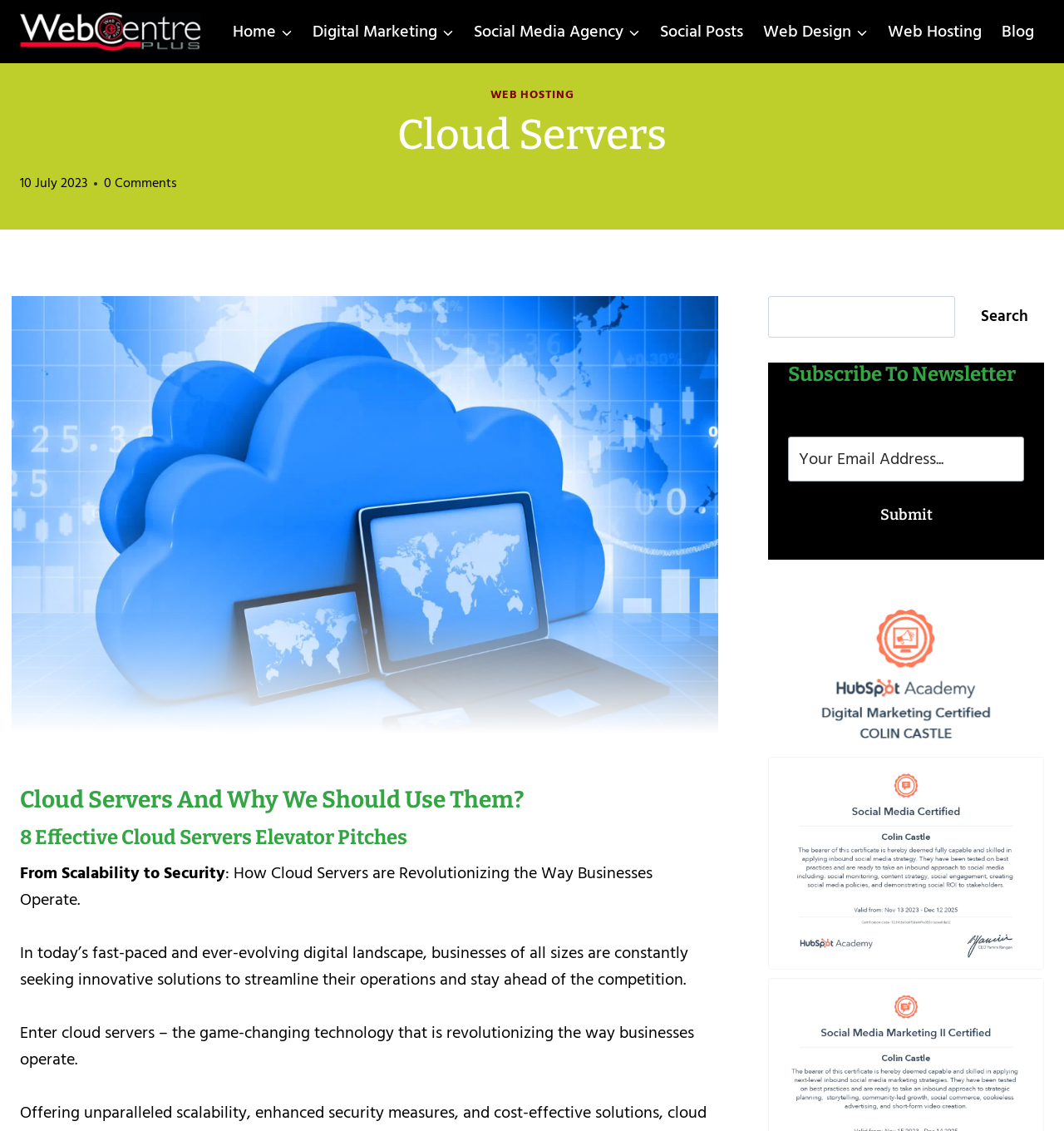Please find the bounding box coordinates of the element that you should click to achieve the following instruction: "Scroll to the top of the page". The coordinates should be presented as four float numbers between 0 and 1: [left, top, right, bottom].

[0.958, 0.902, 0.977, 0.919]